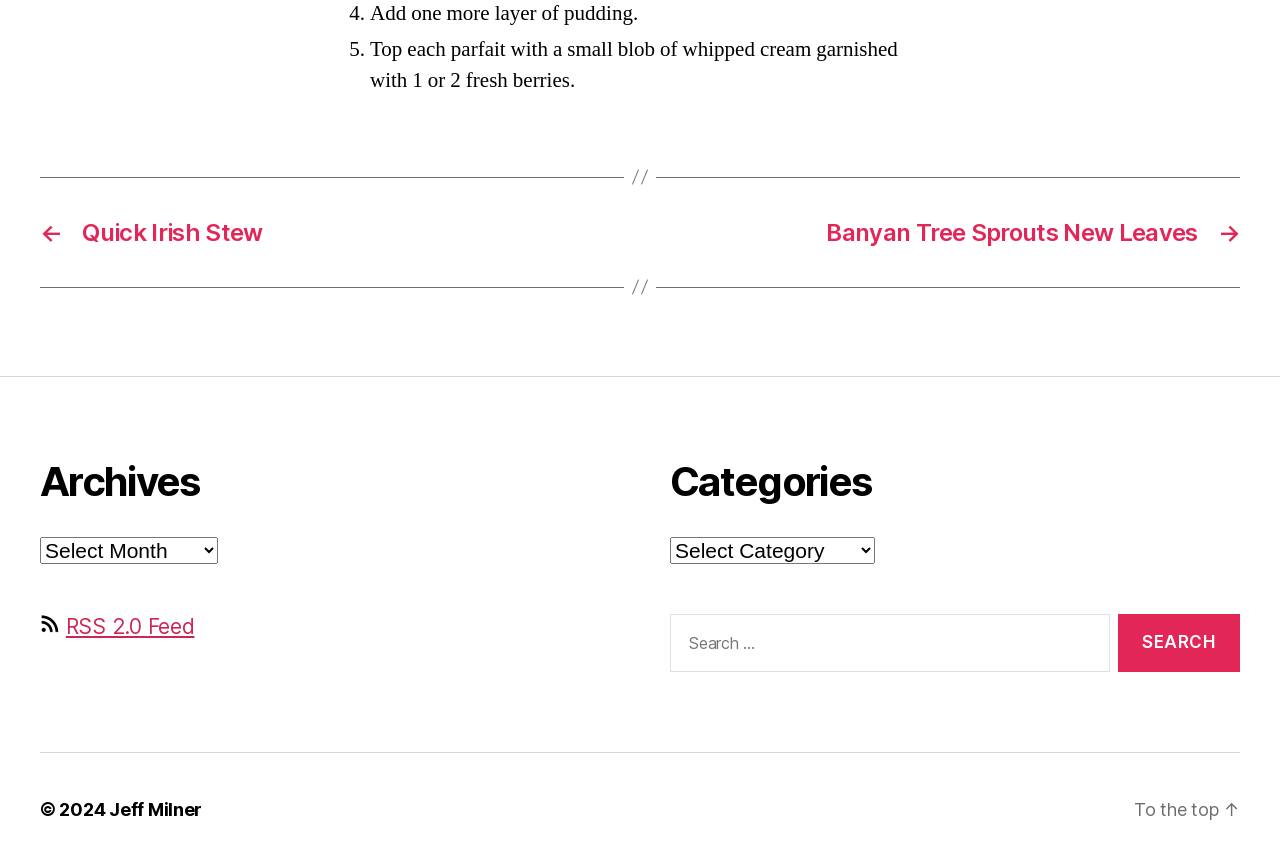From the element description: "parent_node: Search for: value="Search"", extract the bounding box coordinates of the UI element. The coordinates should be expressed as four float numbers between 0 and 1, in the order [left, top, right, bottom].

[0.873, 0.709, 0.969, 0.776]